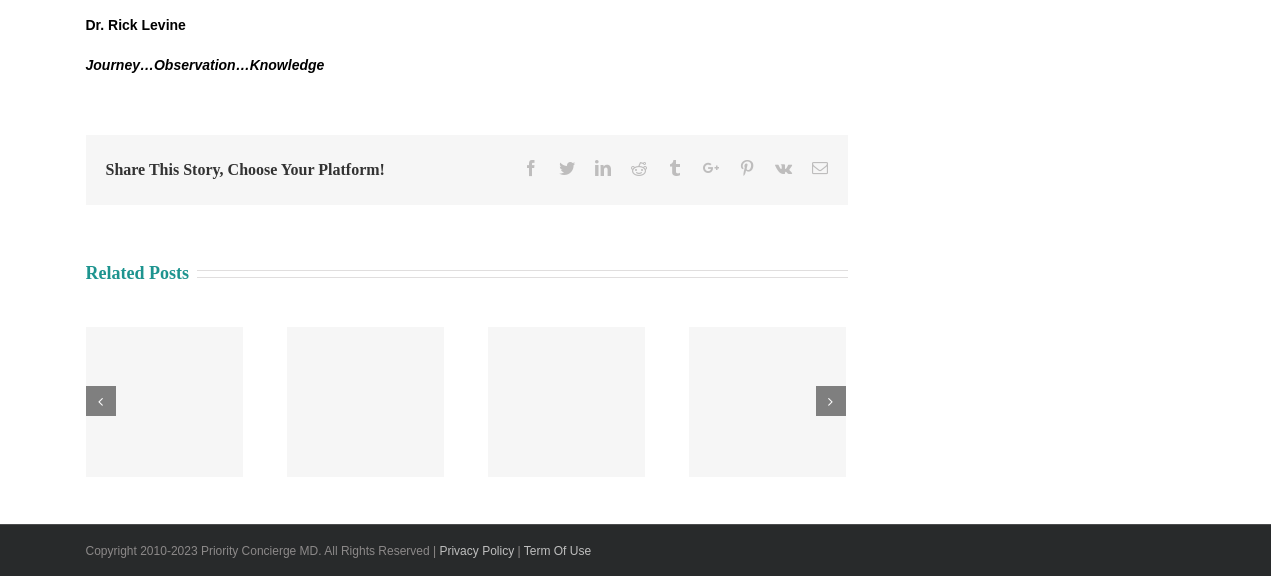Provide your answer to the question using just one word or phrase: What is the name of the doctor?

Dr. Rick Levine